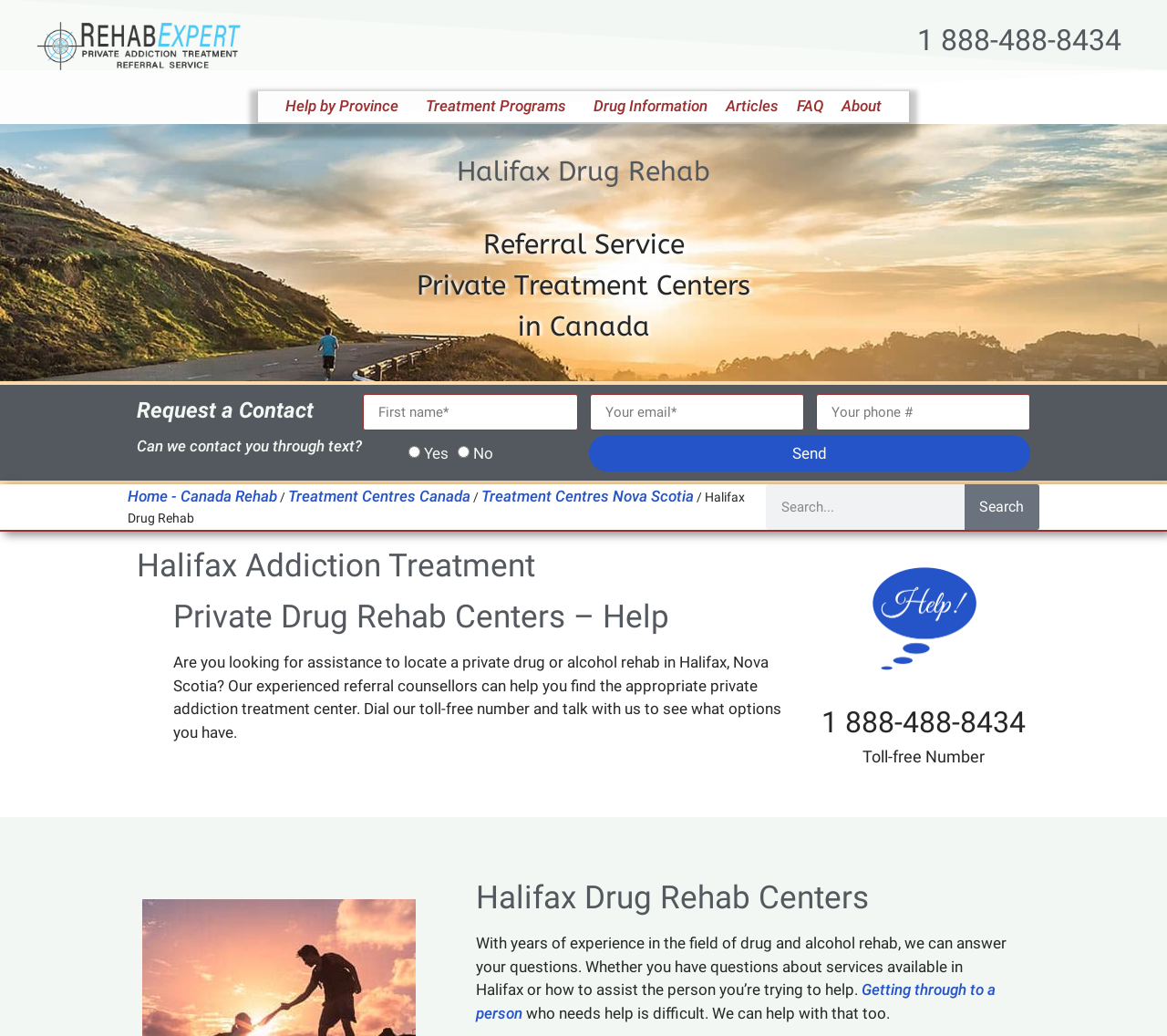Please identify the bounding box coordinates of the element on the webpage that should be clicked to follow this instruction: "Search for treatment centers". The bounding box coordinates should be given as four float numbers between 0 and 1, formatted as [left, top, right, bottom].

[0.656, 0.467, 0.891, 0.511]